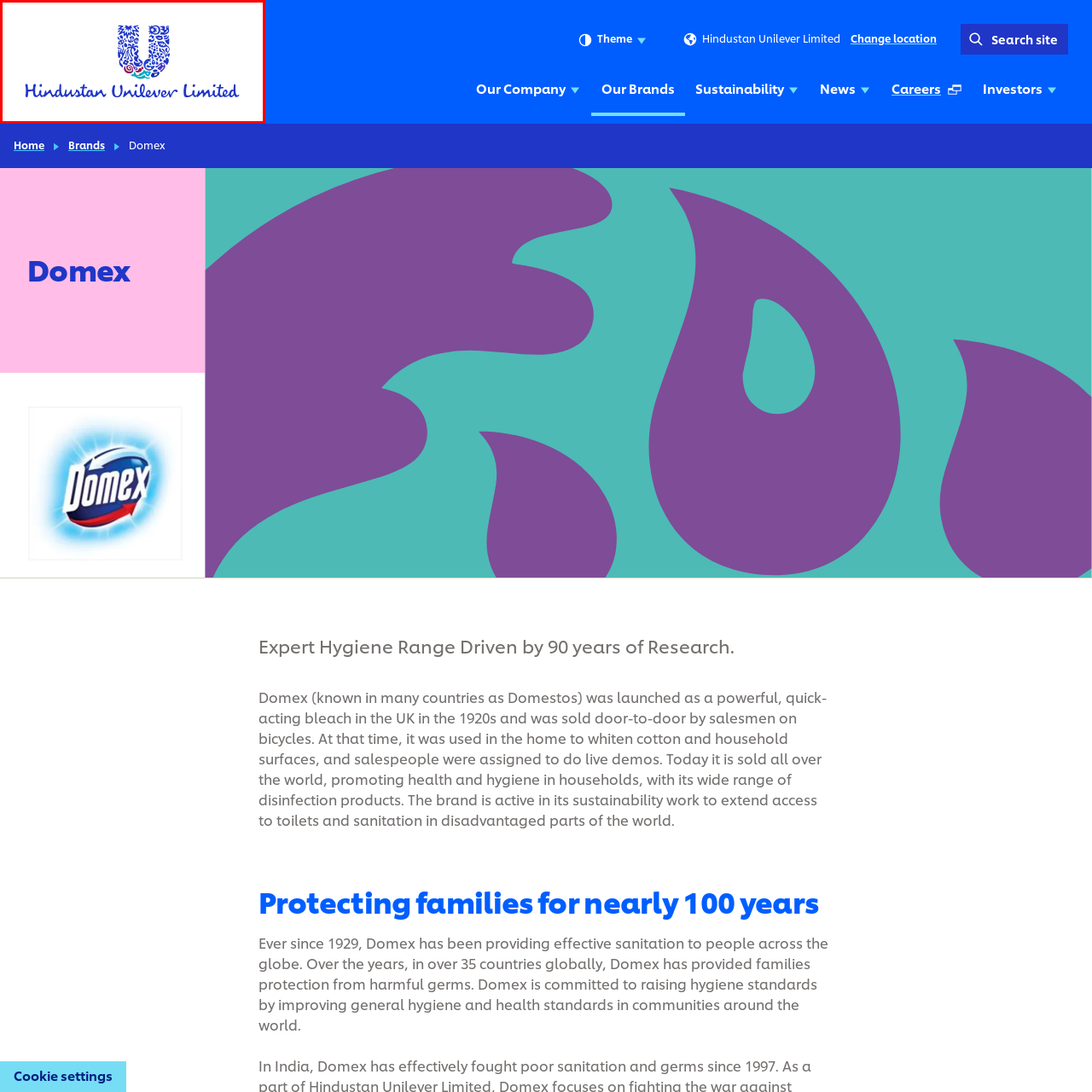Generate an in-depth caption for the image segment highlighted with a red box.

The image features the logo of Hindustan Unilever Limited, characterized by a stylized letter "U". This logo is embellished with intricate designs that reflect the brand's commitment to artistry and cultural significance. Below the emblem, the name "Hindustan Unilever Limited" is presented in a graceful, flowing script, which conveys a sense of elegance and professionalism. This visual identity symbolizes the company's long-standing presence in the market and its dedication to promoting health and hygiene through its diverse range of products.